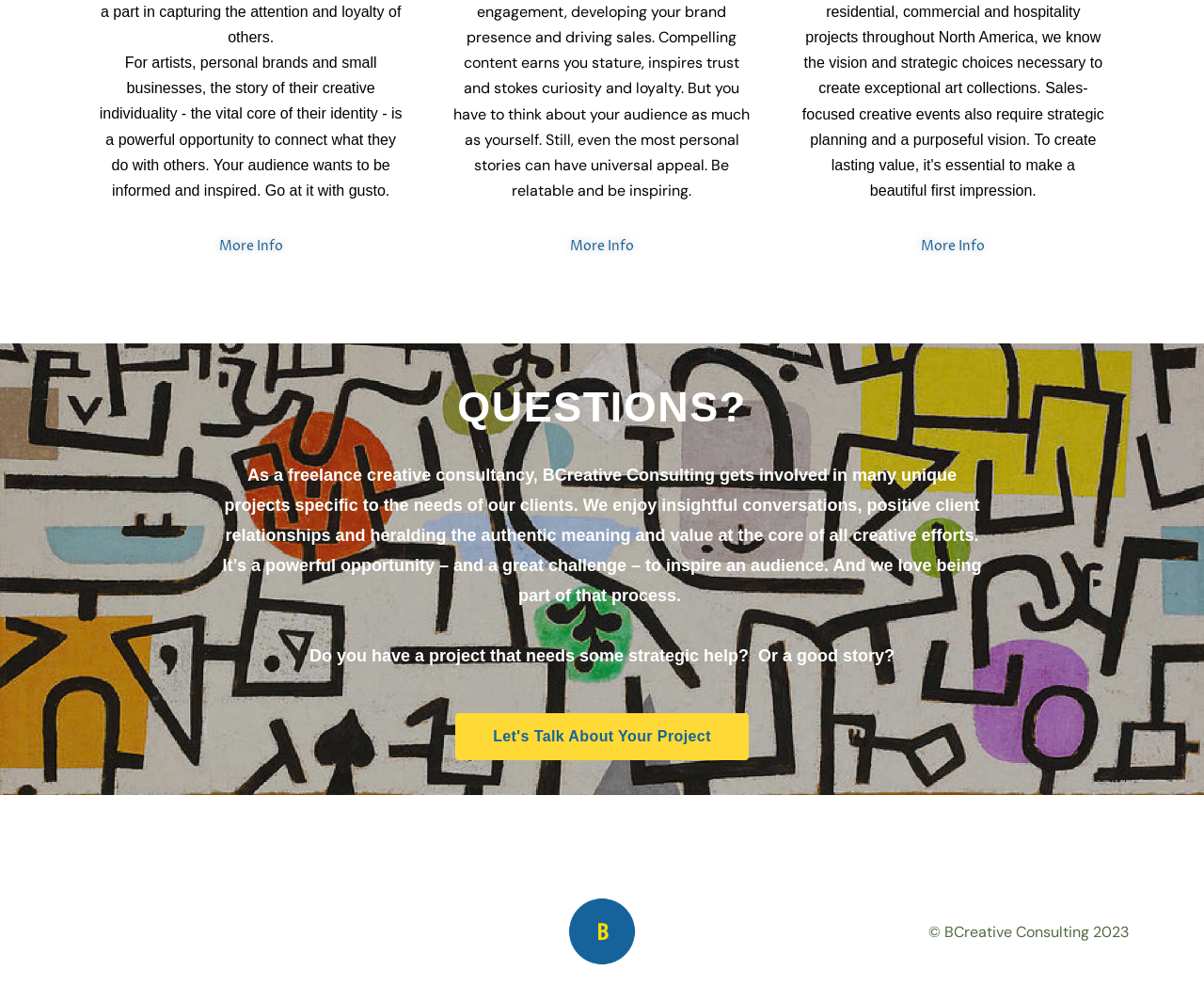What is the main focus of BCreative Consulting?
Please provide a detailed and comprehensive answer to the question.

Based on the StaticText element with the content 'For artists, personal brands and small businesses, the story of their creative individuality - the vital core of their identity - is a powerful opportunity to connect what they do with others.', it can be inferred that the main focus of BCreative Consulting is on creative individuality.